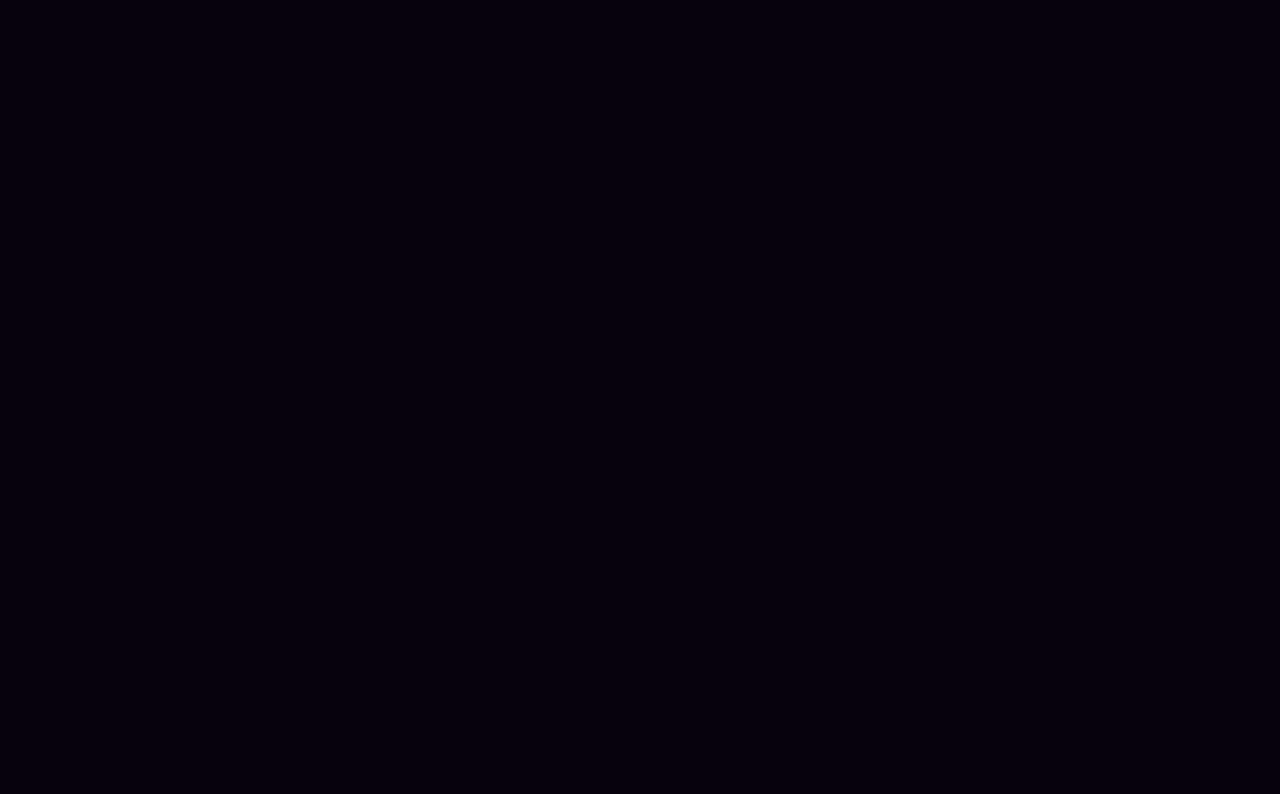Offer an in-depth caption of the entire webpage.

The webpage is about mutually beneficial dating, with a focus on sugar relationships. At the top, there is a small image and a link. Below that, there is a main section with an article that explains what mutually beneficial dating is, its benefits, and how it differs from traditional romantic relationships. The article is divided into several paragraphs, with headings and links scattered throughout.

The article starts with a brief introduction to mutually beneficial dating, followed by a section that explains how it can help individuals meet their personal goals. There is also a discussion on how this type of relationship can reduce drama and jealousy.

Below the article, there is a footer section with a link to a category page. Next to the footer, there is a navigation section with links to other posts, including "Methods to Meet a Nice Woman" and "Racist and Sexist Stereotypes About Asian American Women".

Above the footer, there is a search bar with a button to search for specific topics. On the right side of the search bar, there is a section with recent posts, listed in a bullet-point format. Each post has a link to a different article, with topics ranging from online casinos to bookmaker reviews.

Throughout the webpage, there are several images and links, including a time stamp and a link to an external website. The overall layout is organized, with clear headings and concise text.